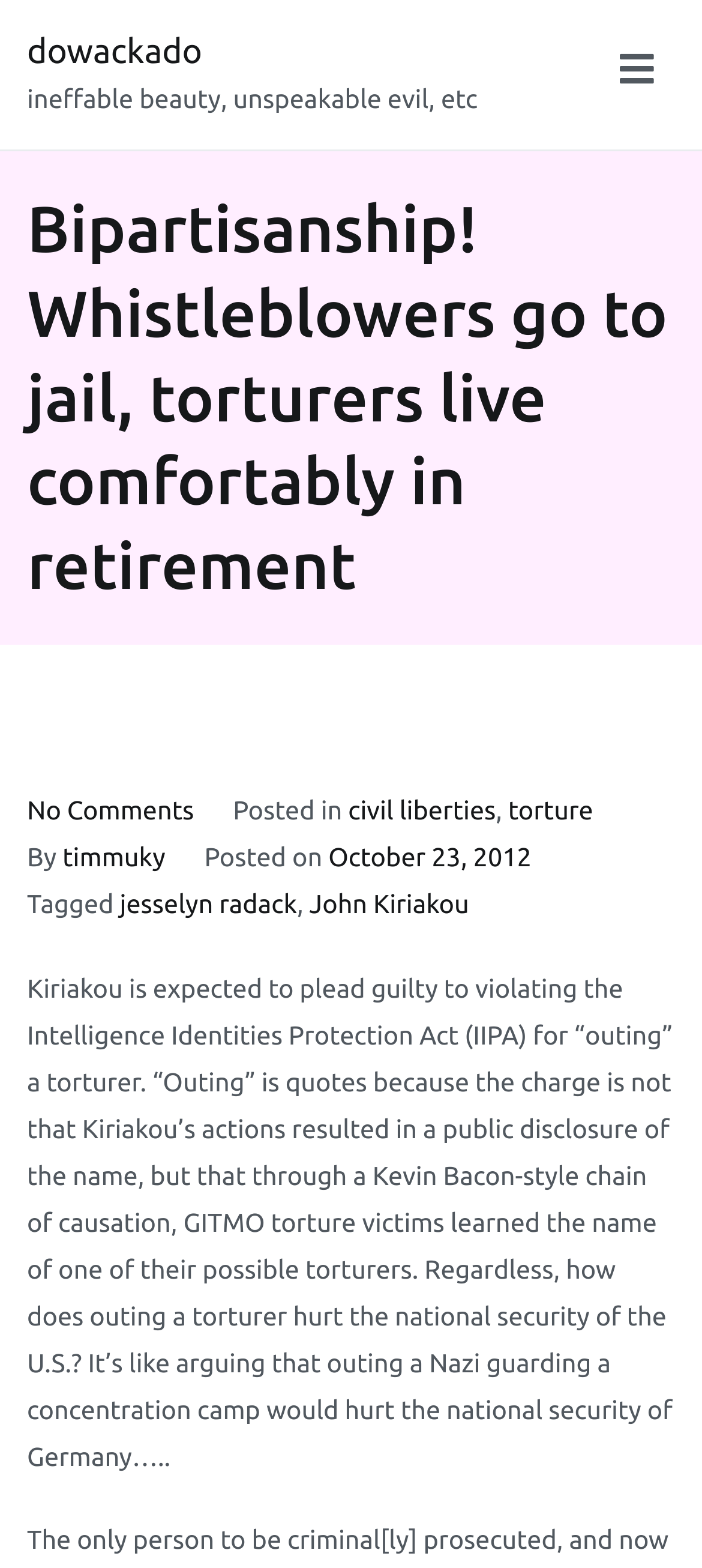Please specify the bounding box coordinates of the clickable region to carry out the following instruction: "Explore the festival location". The coordinates should be four float numbers between 0 and 1, in the format [left, top, right, bottom].

None